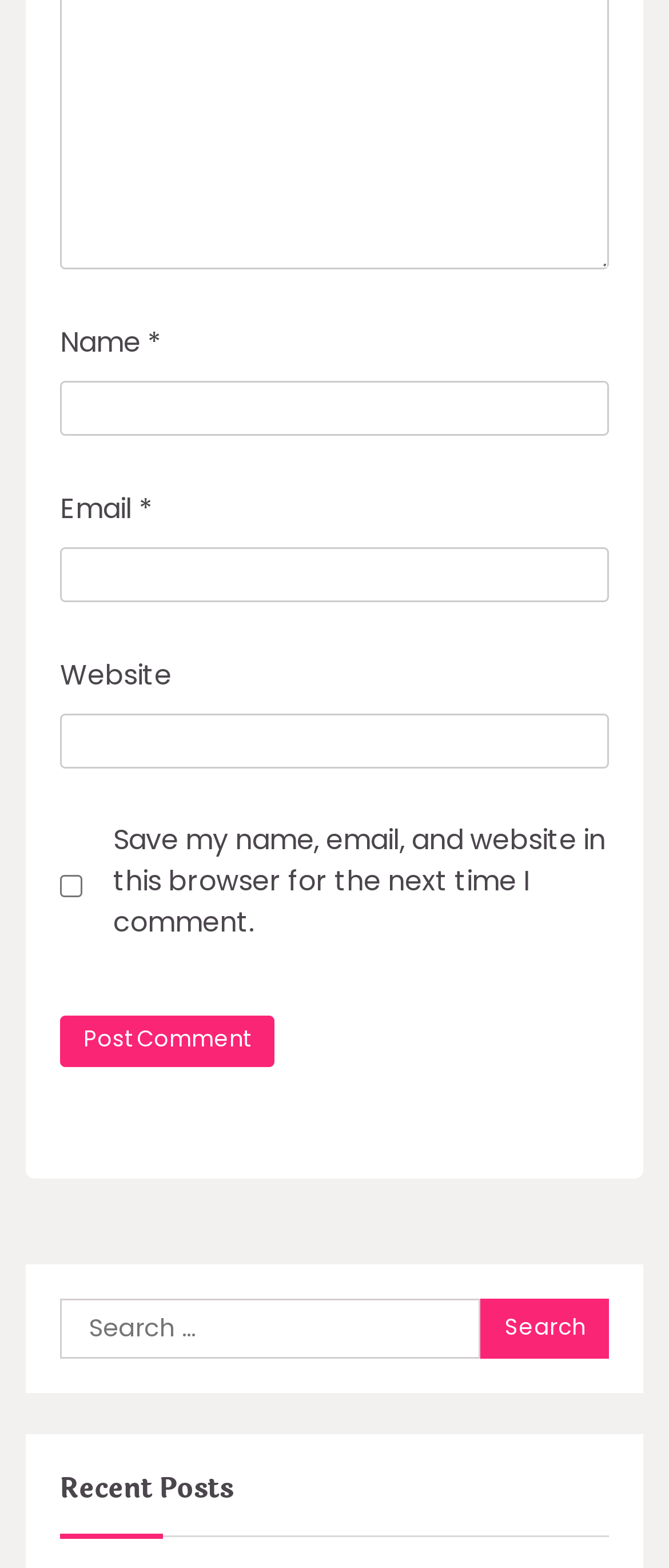How many textboxes are required?
Look at the image and answer the question using a single word or phrase.

2